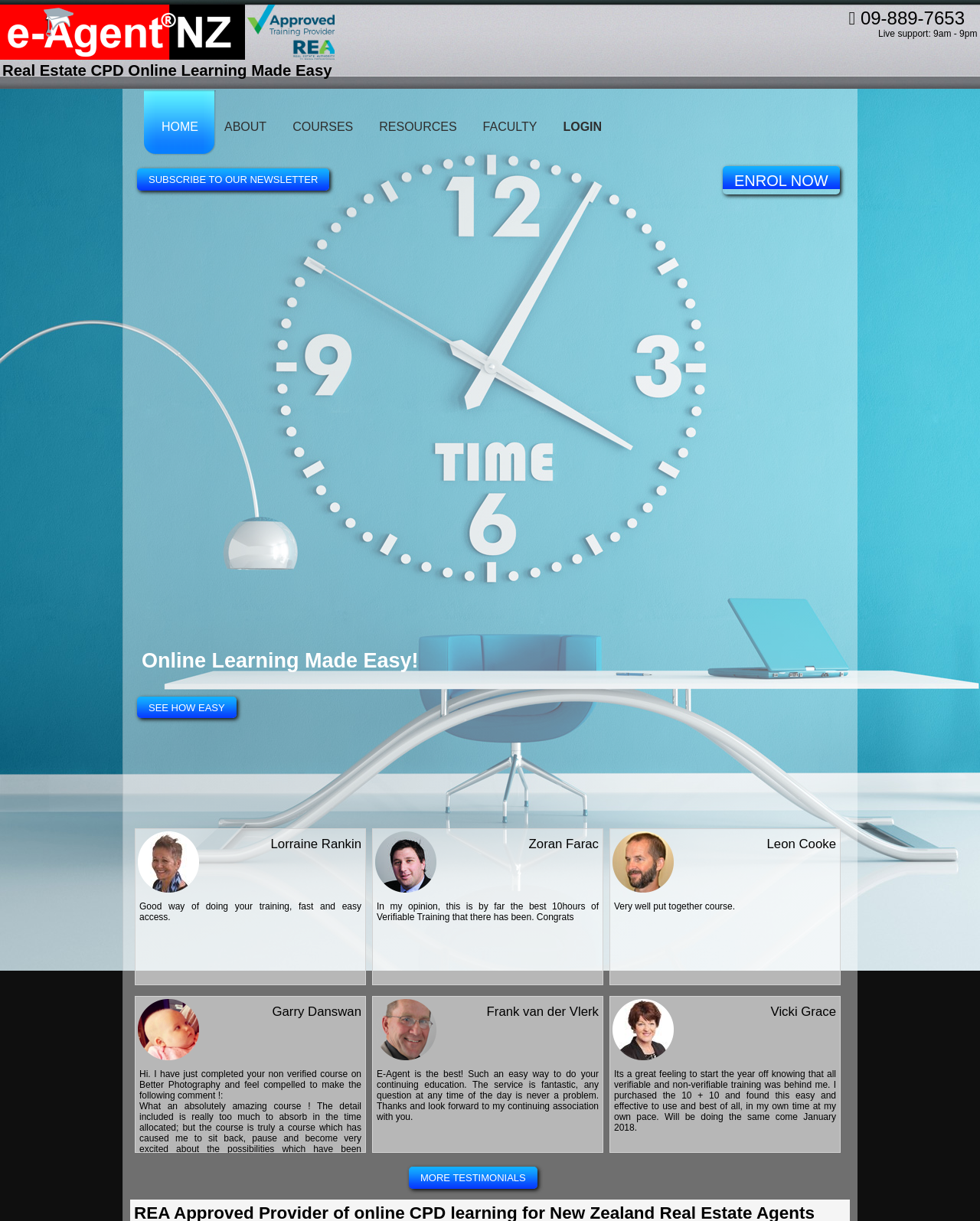Carefully examine the image and provide an in-depth answer to the question: How many testimonials are displayed on the webpage?

There are six testimonials displayed on the webpage, each with a quote and an image of the person who provided the testimonial.